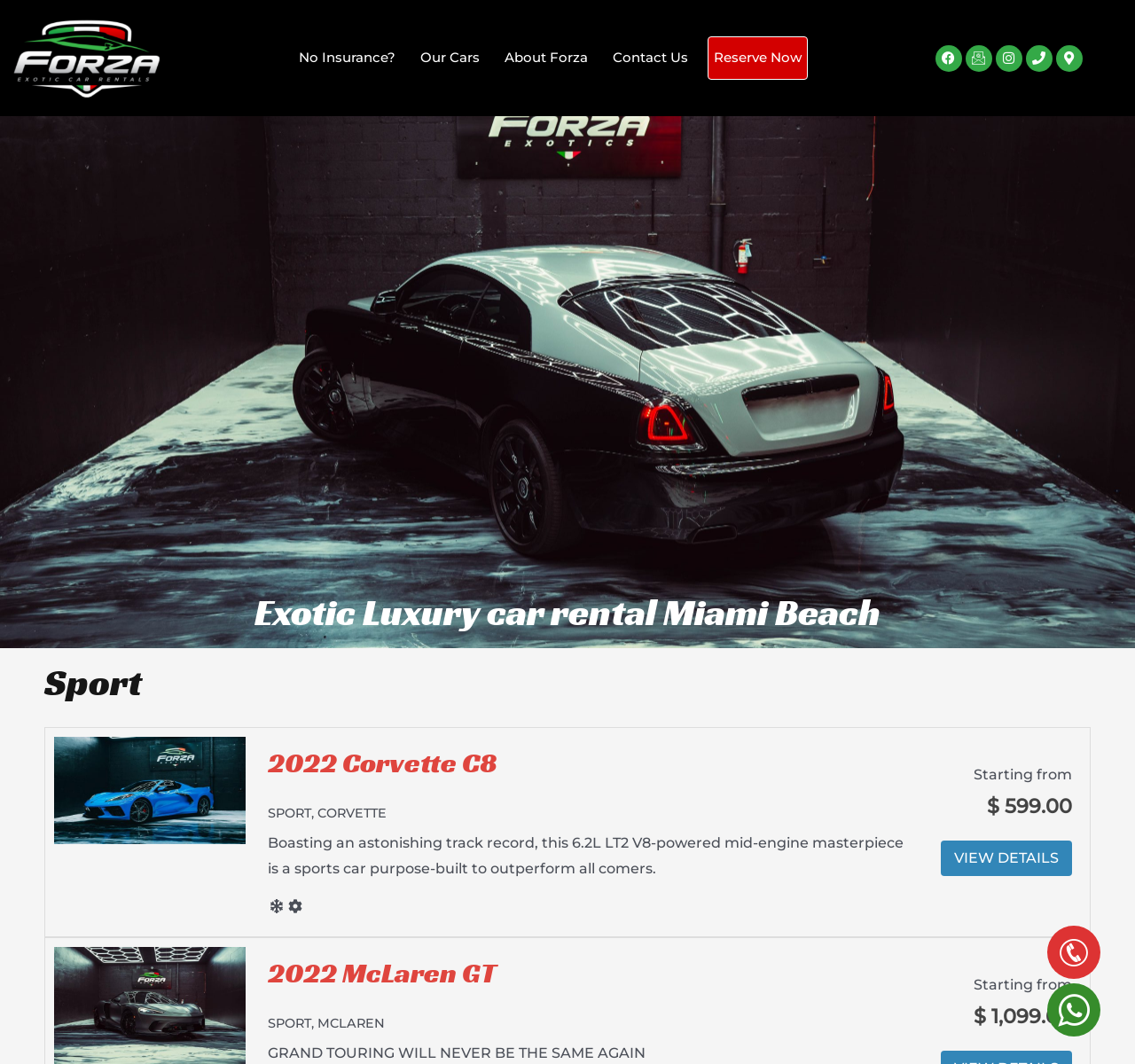Locate the bounding box coordinates of the clickable region necessary to complete the following instruction: "View details of the 2022 Corvette C8". Provide the coordinates in the format of four float numbers between 0 and 1, i.e., [left, top, right, bottom].

[0.829, 0.79, 0.945, 0.823]